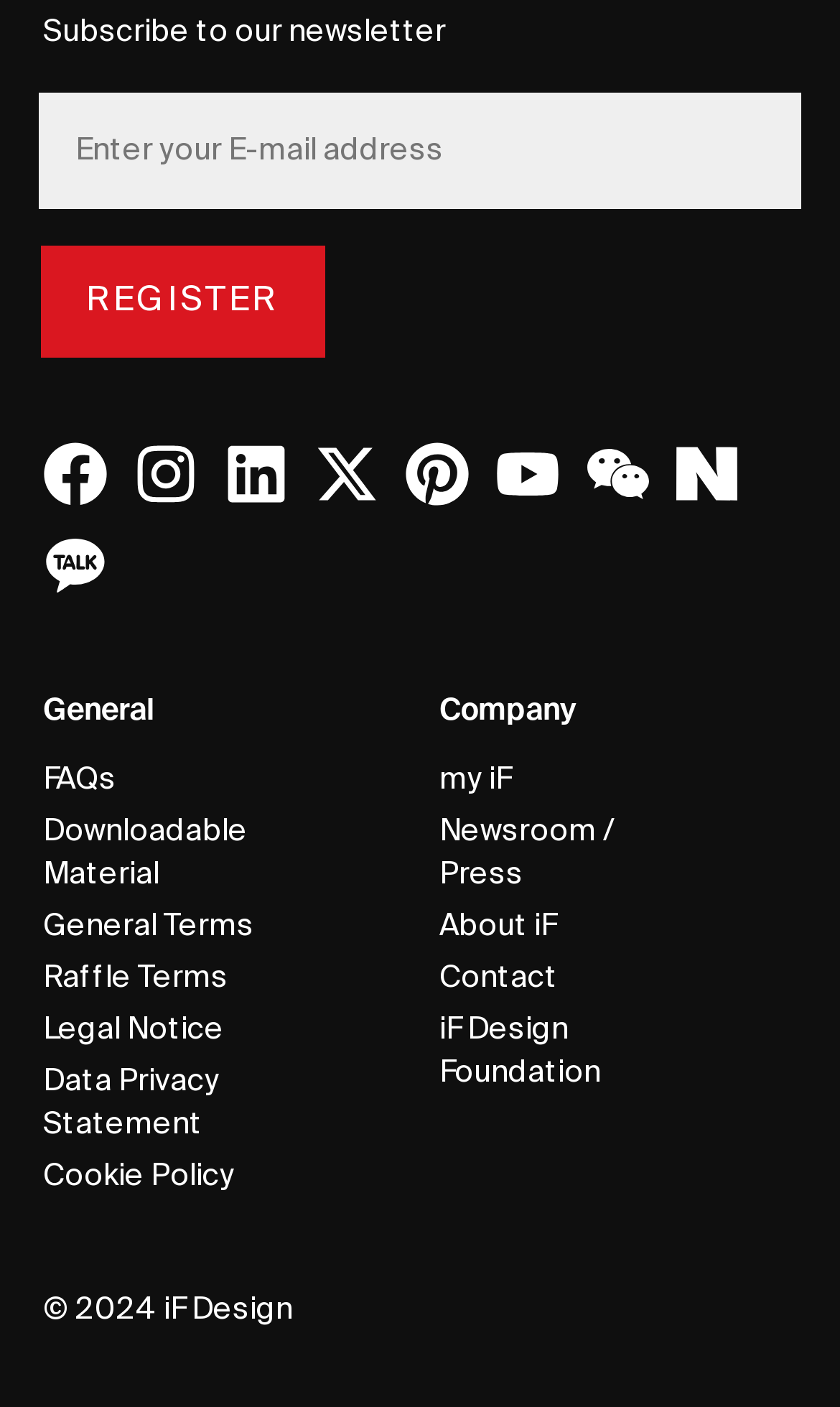Identify the coordinates of the bounding box for the element that must be clicked to accomplish the instruction: "Click on Asian sites".

None